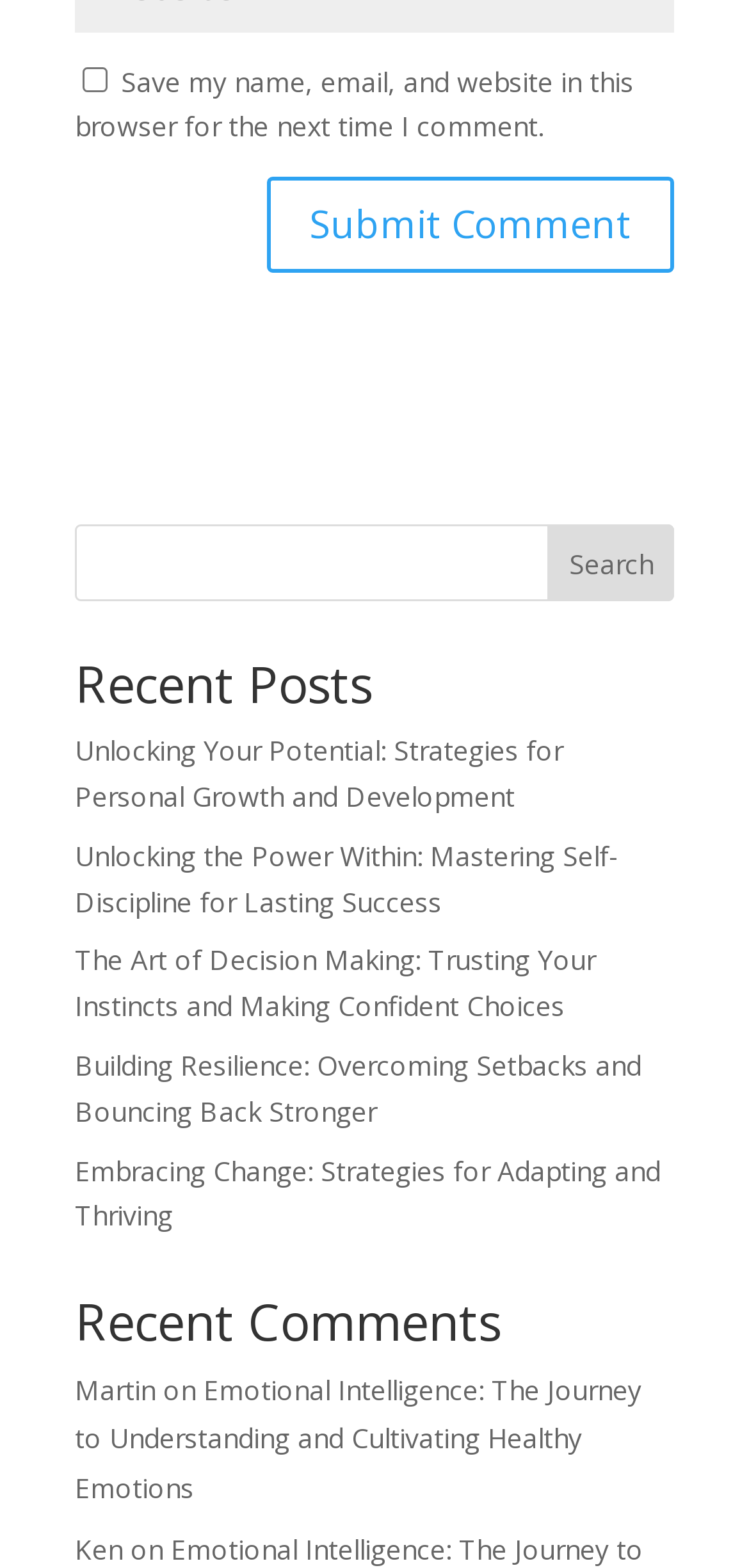What is the purpose of the checkbox?
Carefully analyze the image and provide a detailed answer to the question.

I examined the checkbox and its label, which says 'Save my name, email, and website in this browser for the next time I comment.' This suggests that the checkbox is used to save comment information for future comments.